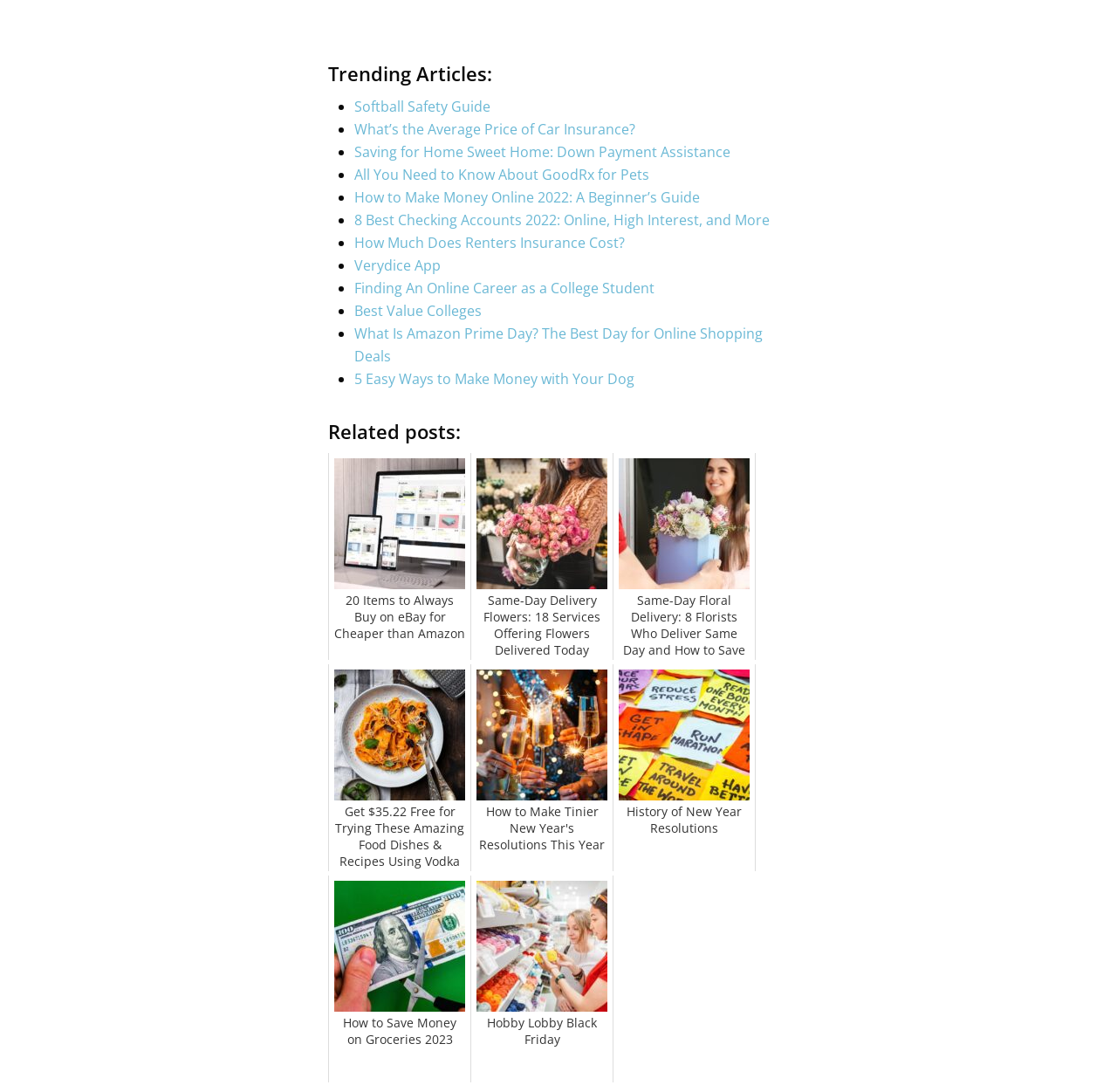Specify the bounding box coordinates for the region that must be clicked to perform the given instruction: "Check out '20 Items to Always Buy on eBay for Cheaper than Amazon'".

[0.294, 0.414, 0.422, 0.604]